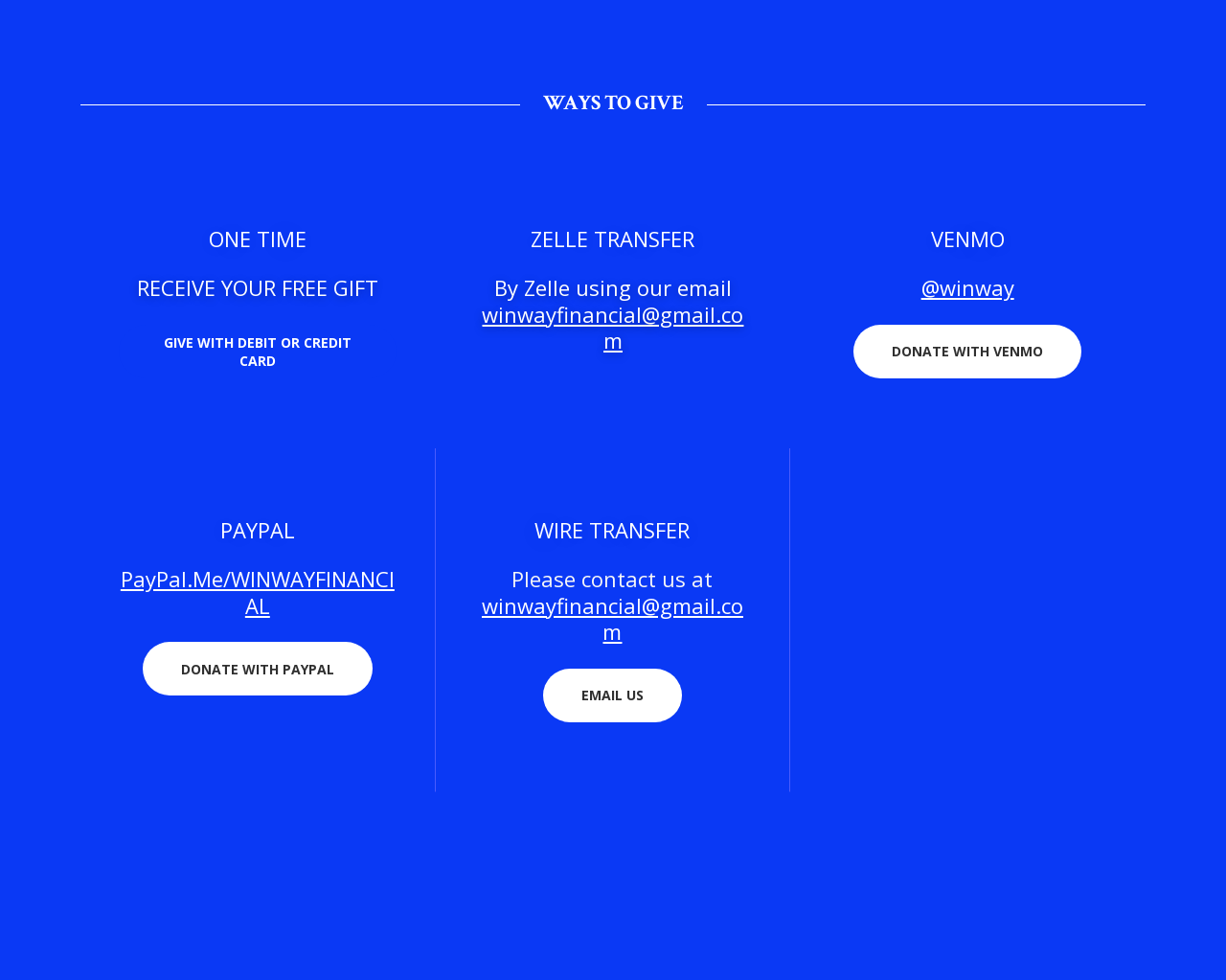Find the bounding box coordinates of the area to click in order to follow the instruction: "Email 'winwayfinancial@gmail.com' for wire transfer".

[0.393, 0.603, 0.606, 0.659]